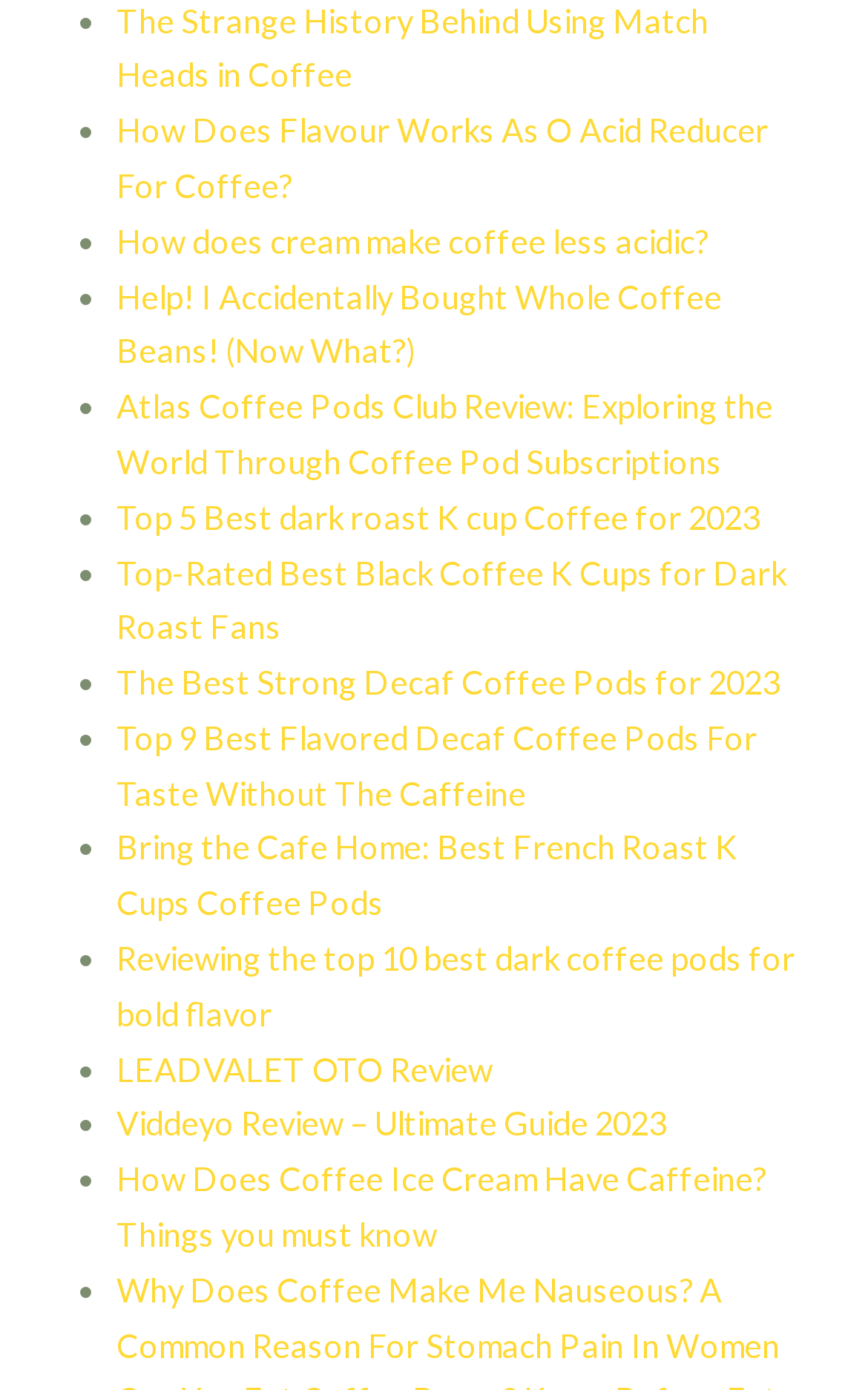Can you find the bounding box coordinates of the area I should click to execute the following instruction: "Checkout"?

None